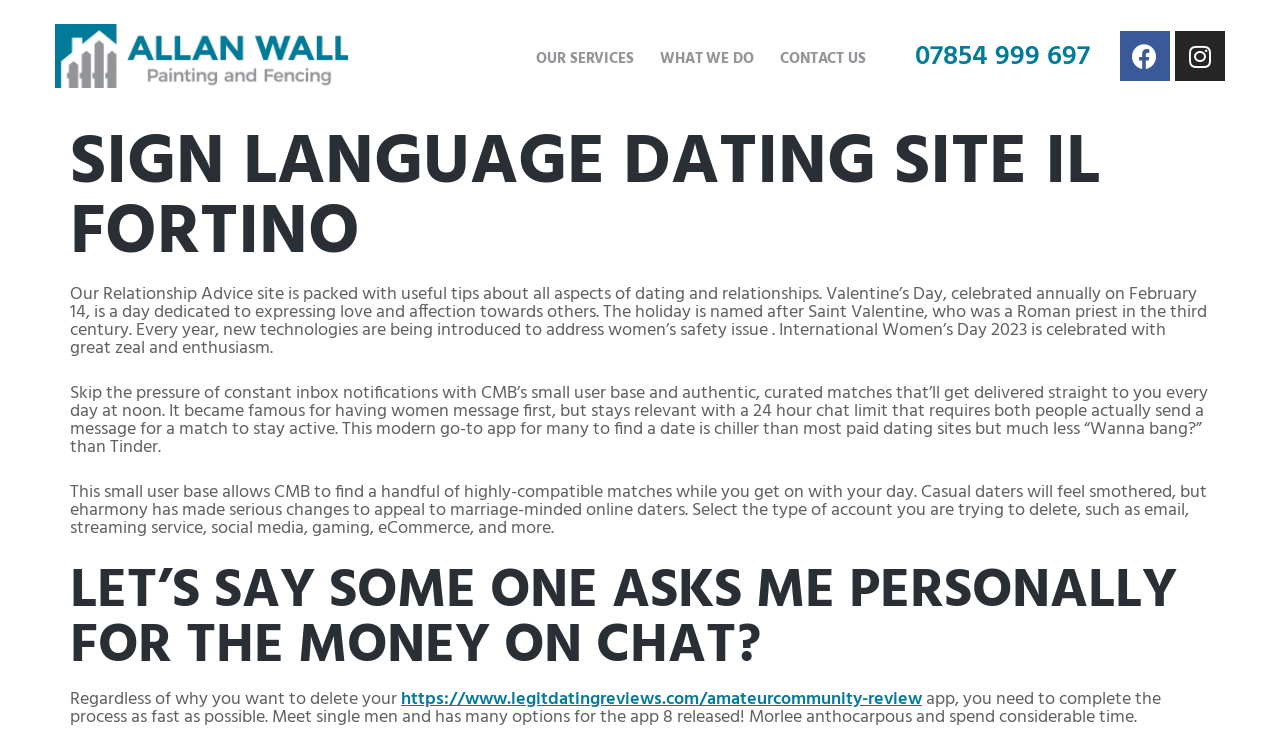Locate the bounding box of the UI element described in the following text: "Contact Us".

[0.609, 0.059, 0.677, 0.101]